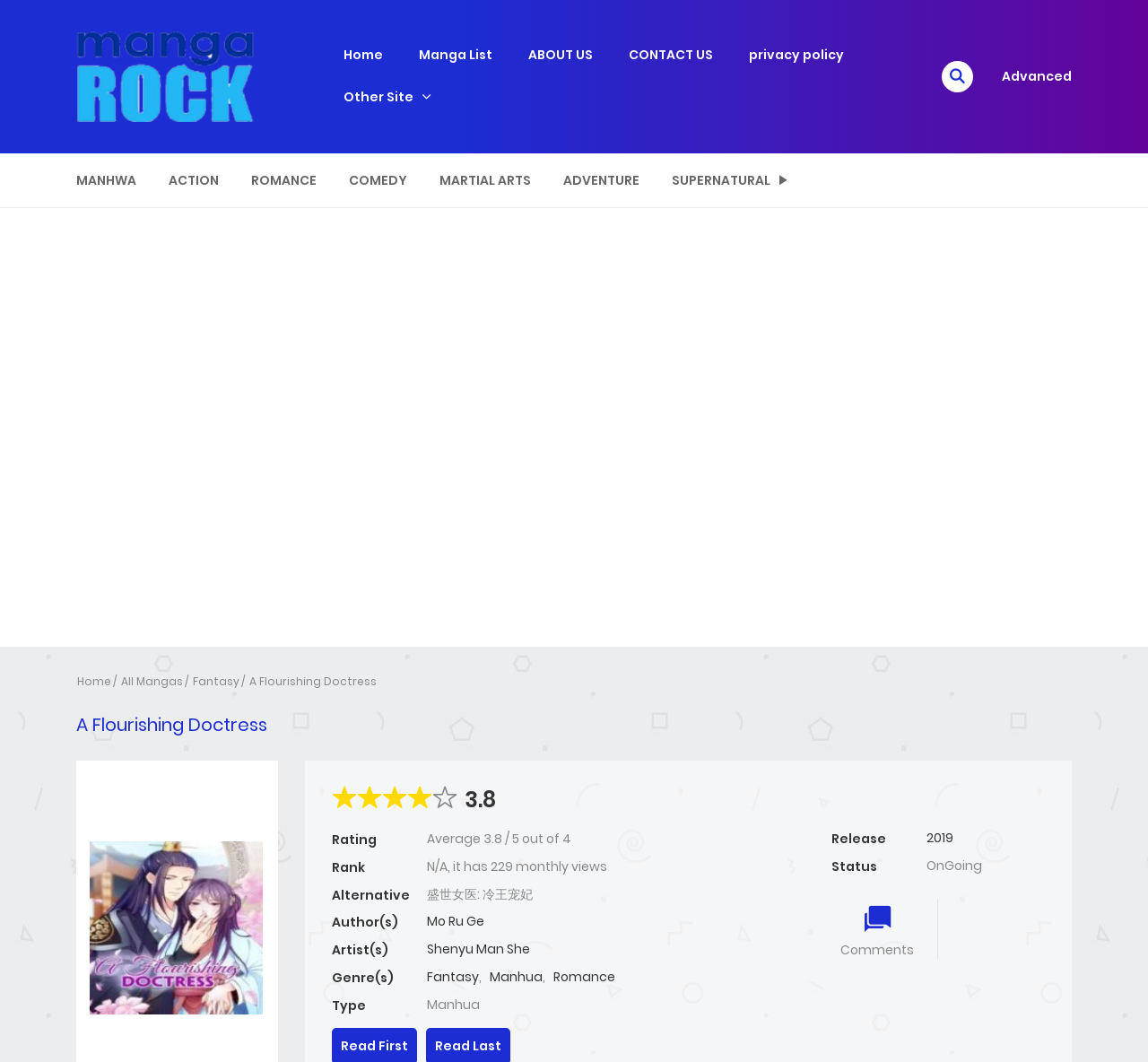Create a detailed summary of all the visual and textual information on the webpage.

This webpage is about a manga titled "A Flourishing Doctress" and provides information about the manga, including its rating, rank, alternative names, authors, artists, genres, type, release, and status. 

At the top of the page, there is a navigation menu with links to "Manga Rock Team - Read Manga Online For Free", "Home", "Manga List", "ABOUT US", "CONTACT US", "privacy policy", and "Other Site". 

Below the navigation menu, there are links to different genres, including "MANHWA", "ACTION", "ROMANCE", "COMEDY", "MARTIAL ARTS", "ADVENTURE", and "SUPERNATURAL". 

On the right side of the page, there is a table with links to "Home", "All Mangas", "Fantasy", and the current manga "A Flourishing Doctress". 

The main content of the page is about the manga "A Flourishing Doctress". It includes a heading with the title, an image of the manga cover, and information about the manga's rating, rank, alternative names, authors, artists, genres, type, release, and status. The rating is 3.8 out of 5, and it has 229 monthly views. The alternative name is "盛世女医: 冷王宠妃". The authors are Mo Ru Ge, and the artists are Shenyu Man She. The genres are Fantasy, Manhua, and Romance. The type is Manhua, and it was released in 2019. The status is Ongoing. 

There is also a link to leave comments and a button to advance to the next page.